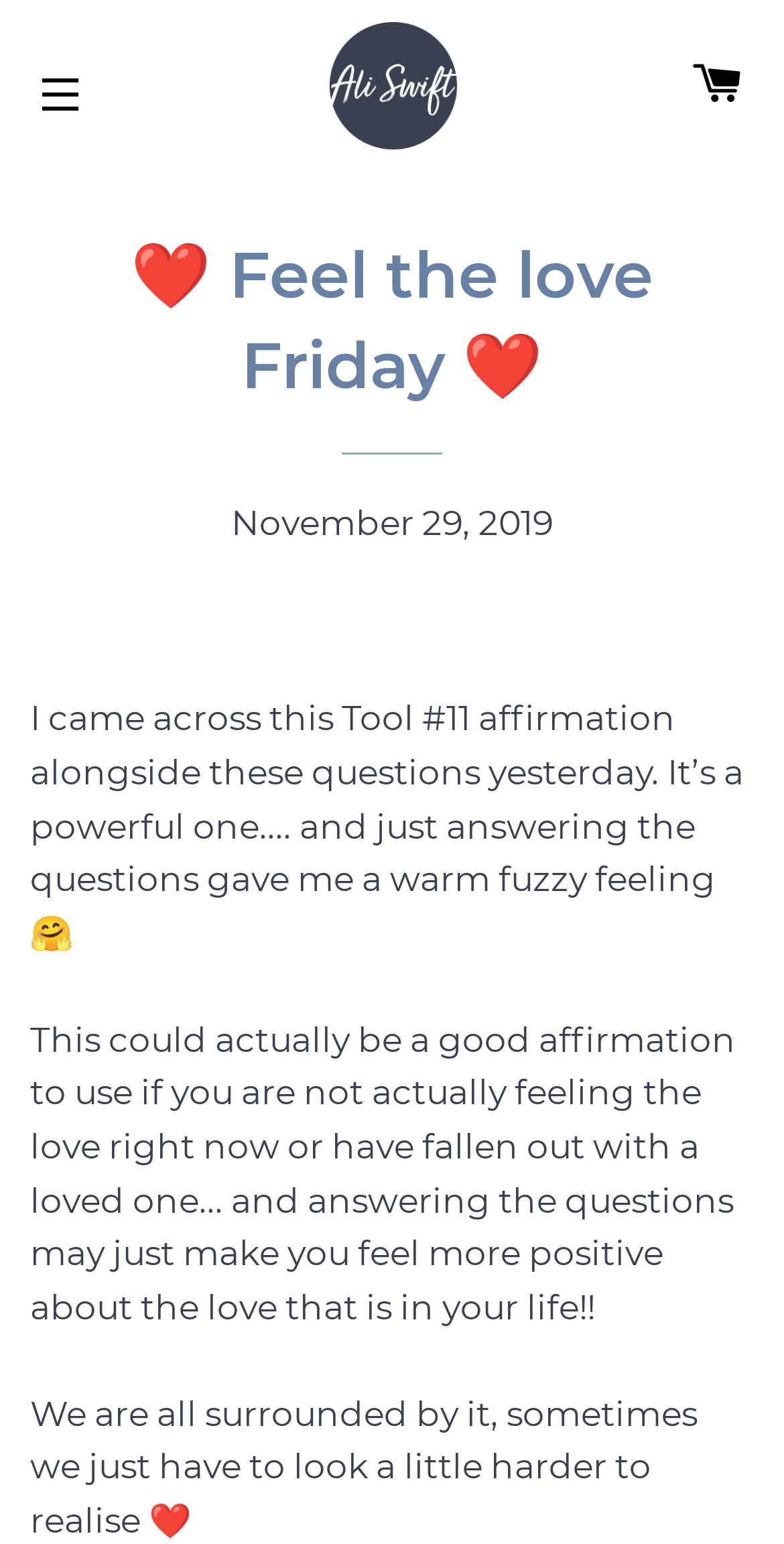What is the name of the person mentioned in the article?
Please use the visual content to give a single word or phrase answer.

Ali Swift